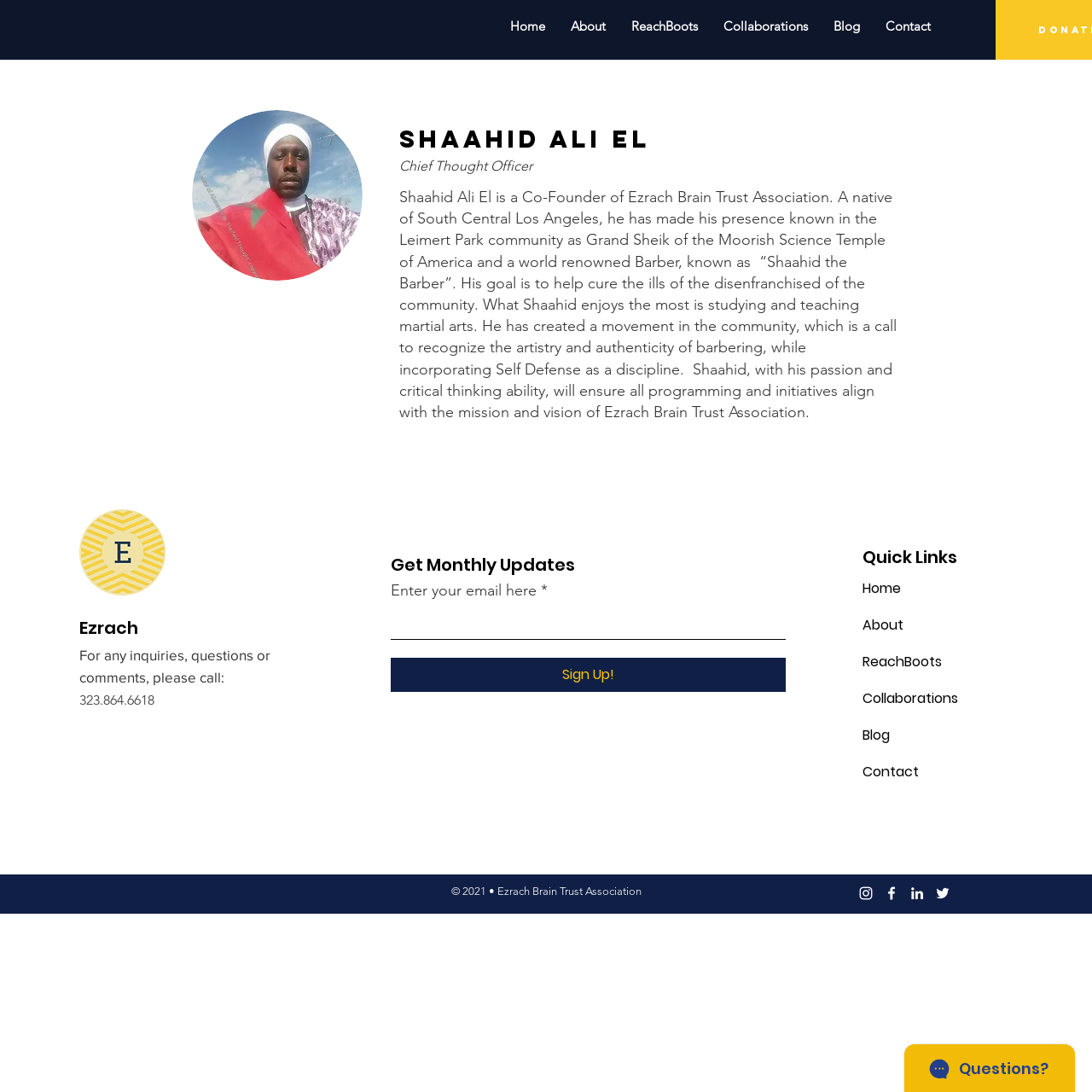Determine the bounding box coordinates of the clickable element necessary to fulfill the instruction: "Enter your email here". Provide the coordinates as four float numbers within the 0 to 1 range, i.e., [left, top, right, bottom].

[0.358, 0.555, 0.72, 0.586]